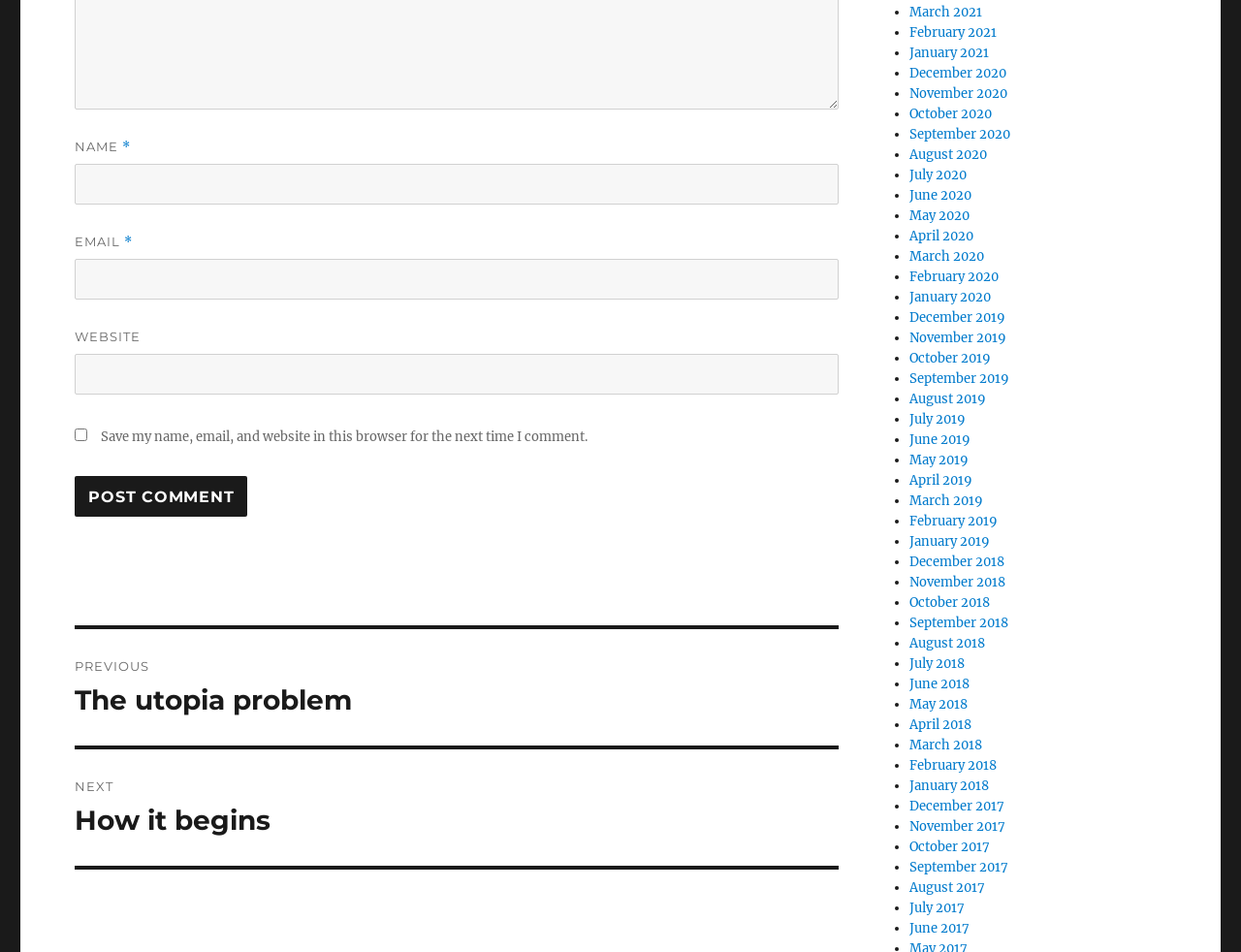Locate the bounding box coordinates of the clickable area needed to fulfill the instruction: "Enter your name".

[0.06, 0.172, 0.676, 0.215]